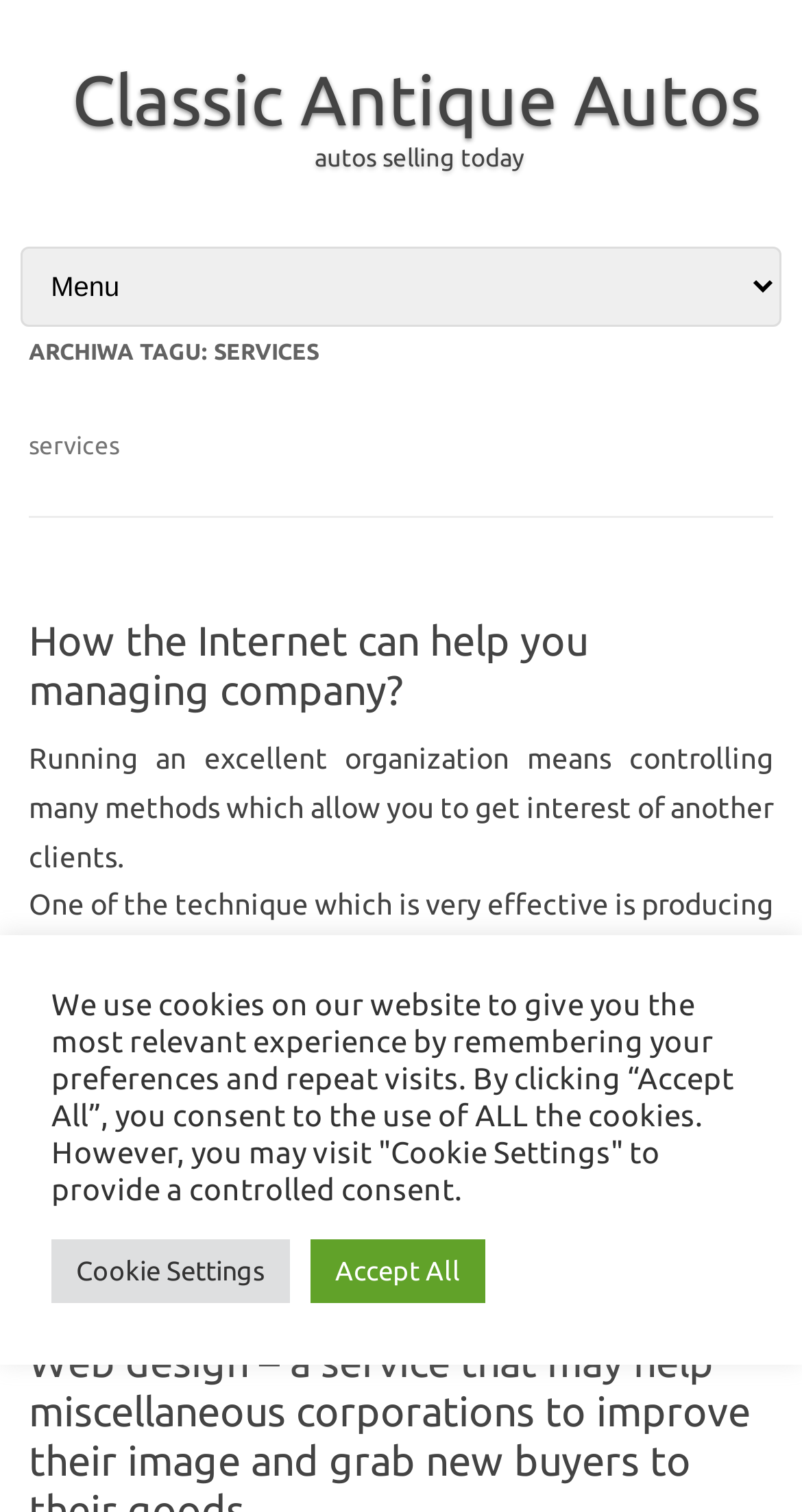Predict the bounding box for the UI component with the following description: "Accept All".

[0.387, 0.82, 0.605, 0.862]